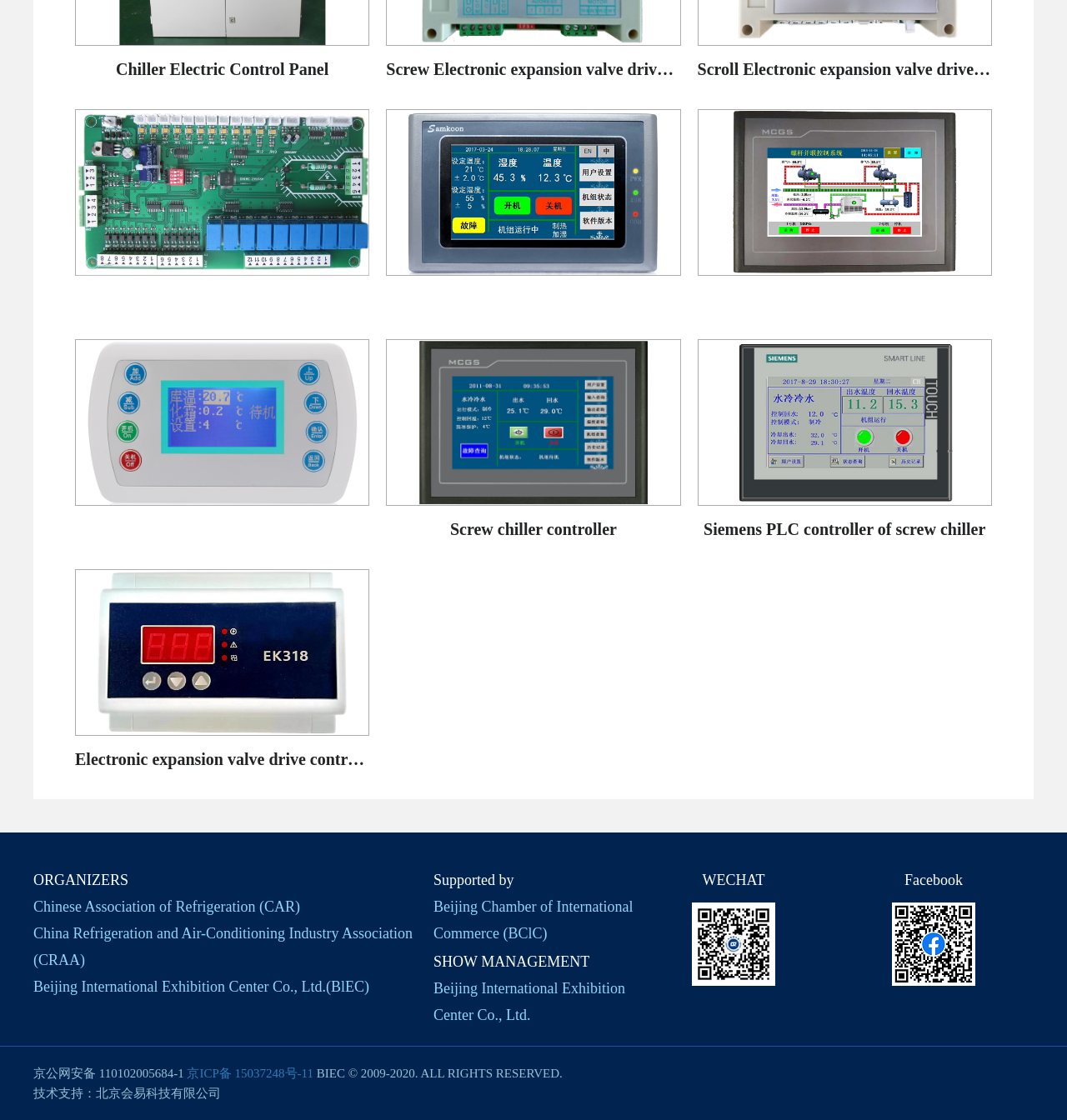Find and specify the bounding box coordinates that correspond to the clickable region for the instruction: "Go to the page of Siemens PLC controller of screw chiller".

[0.654, 0.303, 0.93, 0.486]